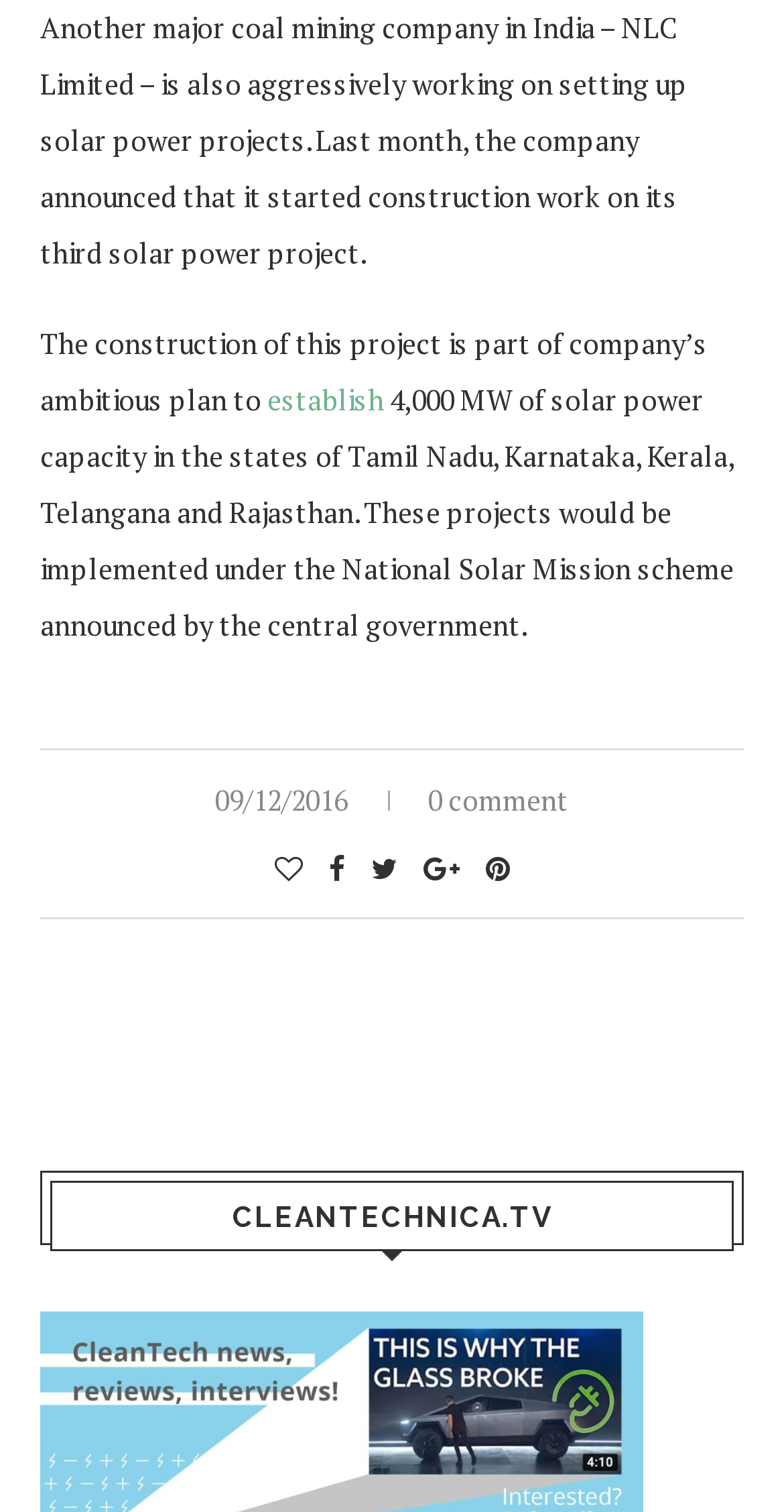Can you find the bounding box coordinates for the element to click on to achieve the instruction: "Share the article"?

[0.54, 0.561, 0.586, 0.586]